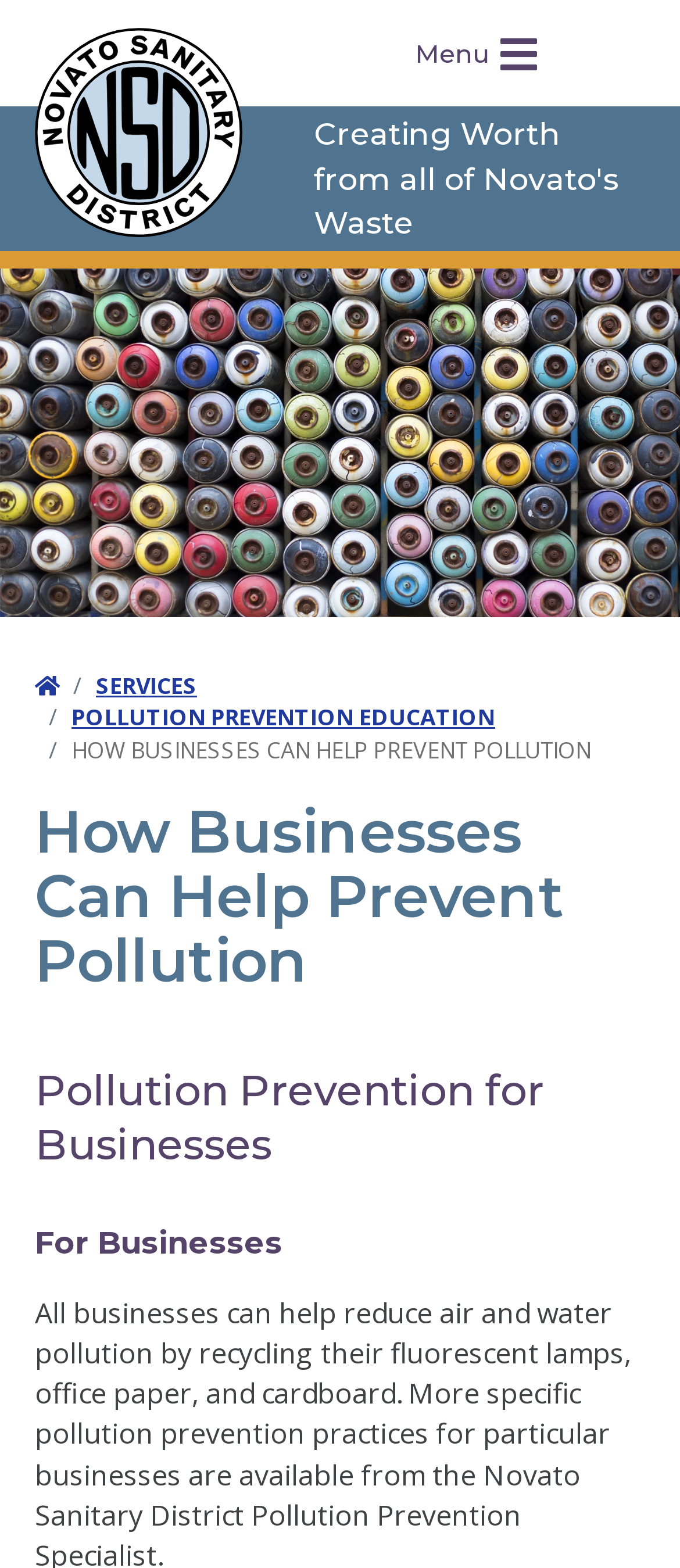Please give a short response to the question using one word or a phrase:
Is the image at the top of the webpage a logo?

Yes